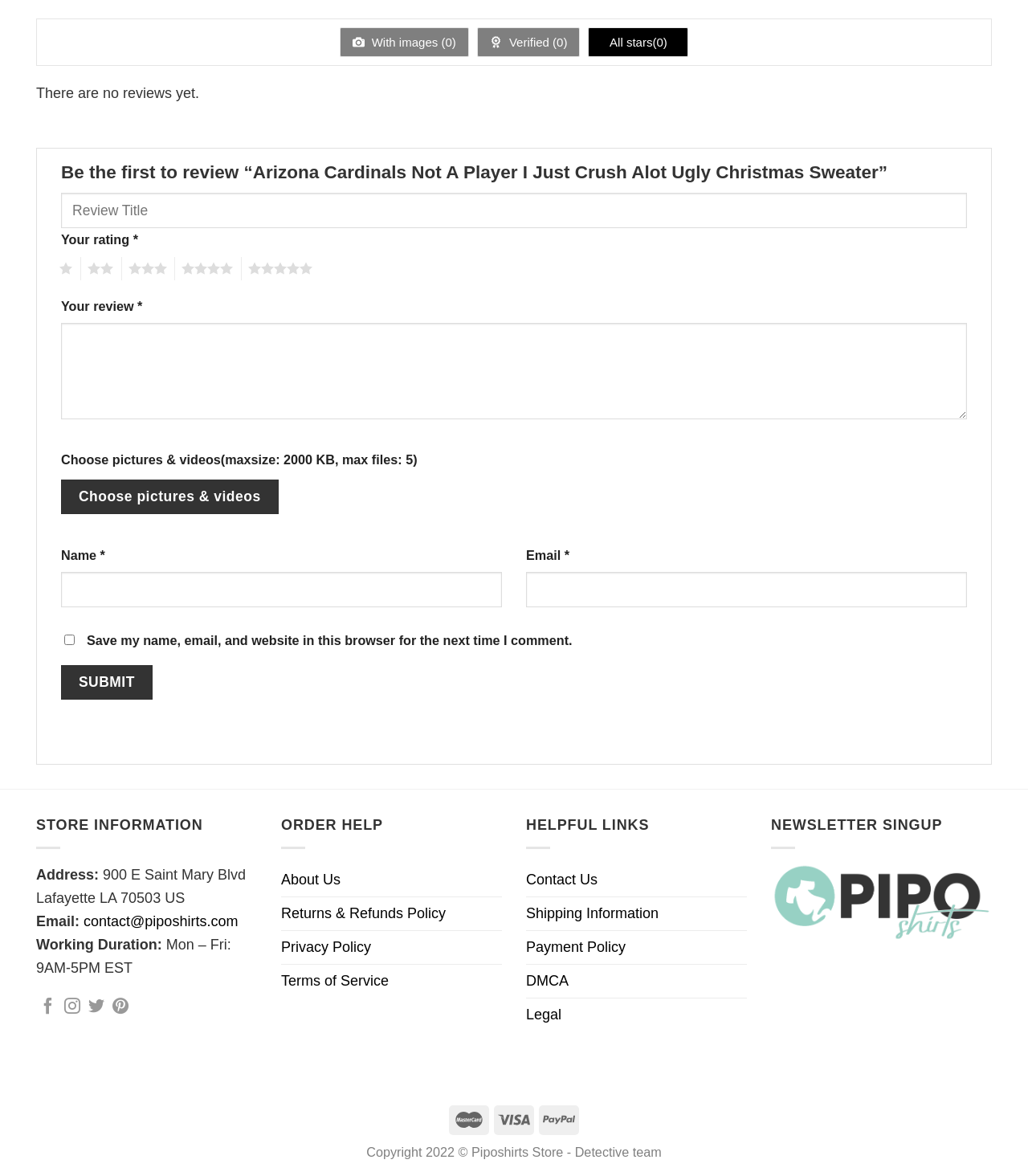Please determine the bounding box coordinates for the element with the description: "Baseball".

[0.115, 0.87, 0.169, 0.884]